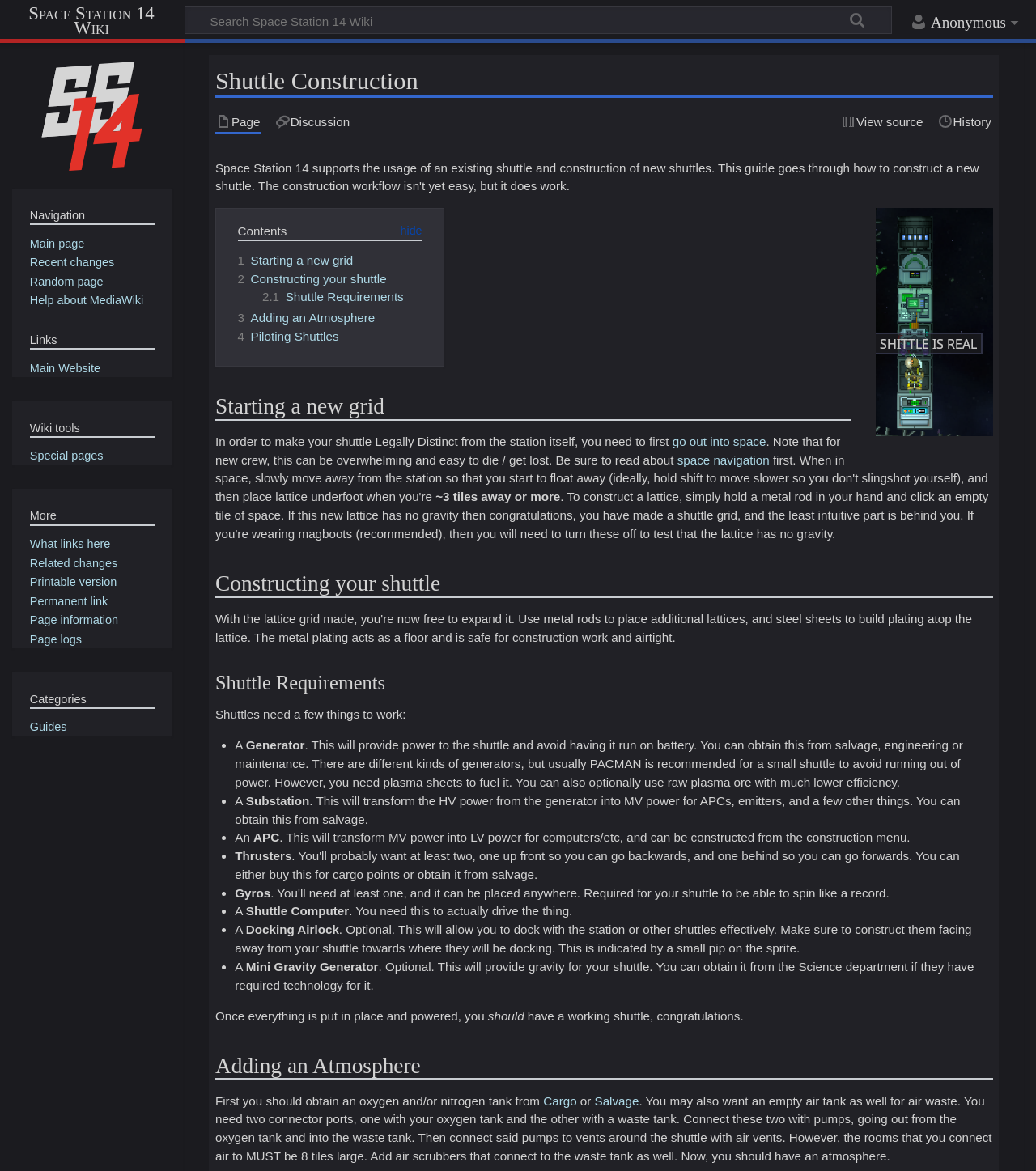Identify the bounding box coordinates of the clickable region to carry out the given instruction: "View source".

[0.811, 0.097, 0.892, 0.113]